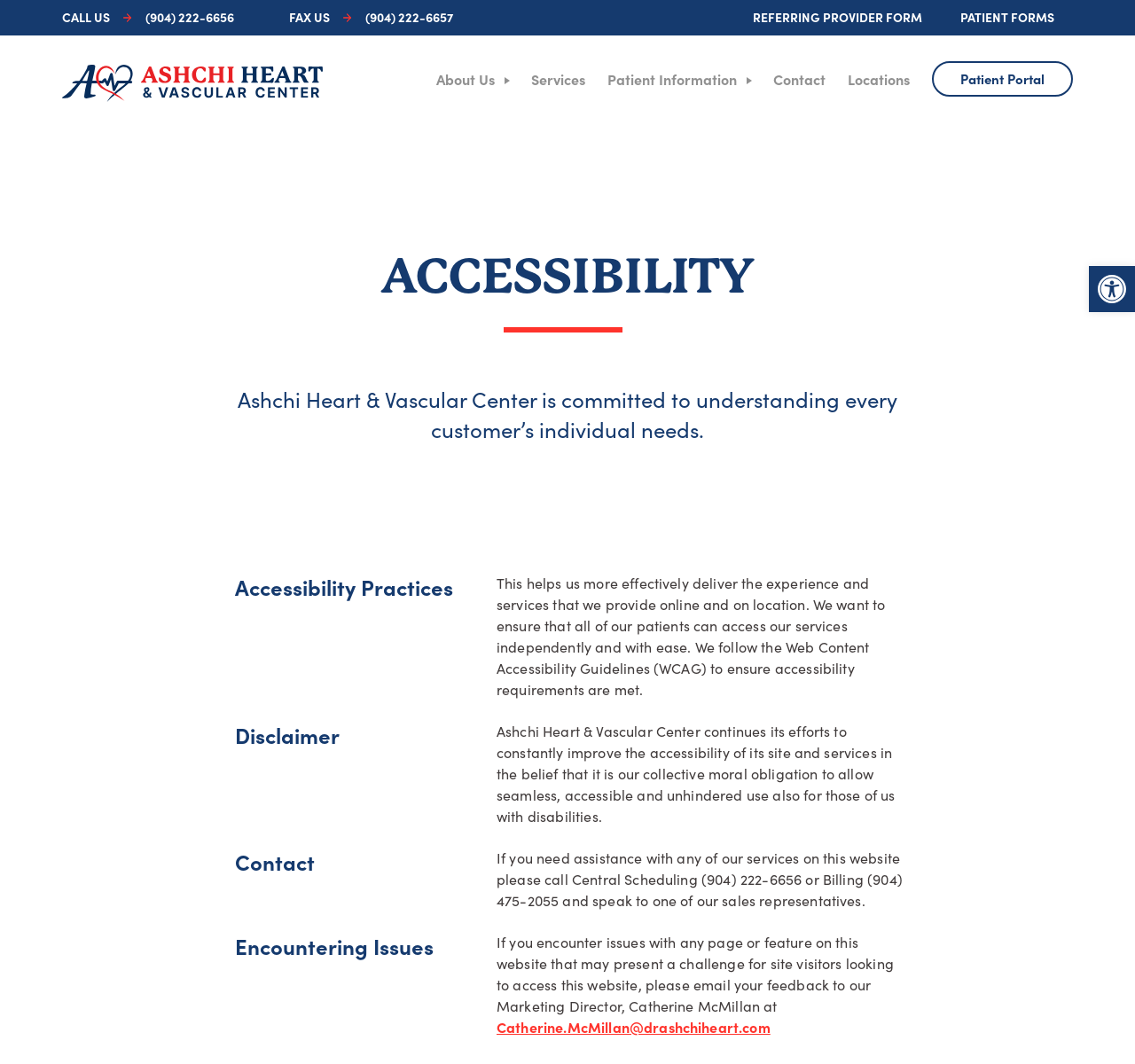Determine the bounding box of the UI component based on this description: "Catherine.McMillan@drashchiheart.com". The bounding box coordinates should be four float values between 0 and 1, i.e., [left, top, right, bottom].

[0.438, 0.956, 0.679, 0.974]